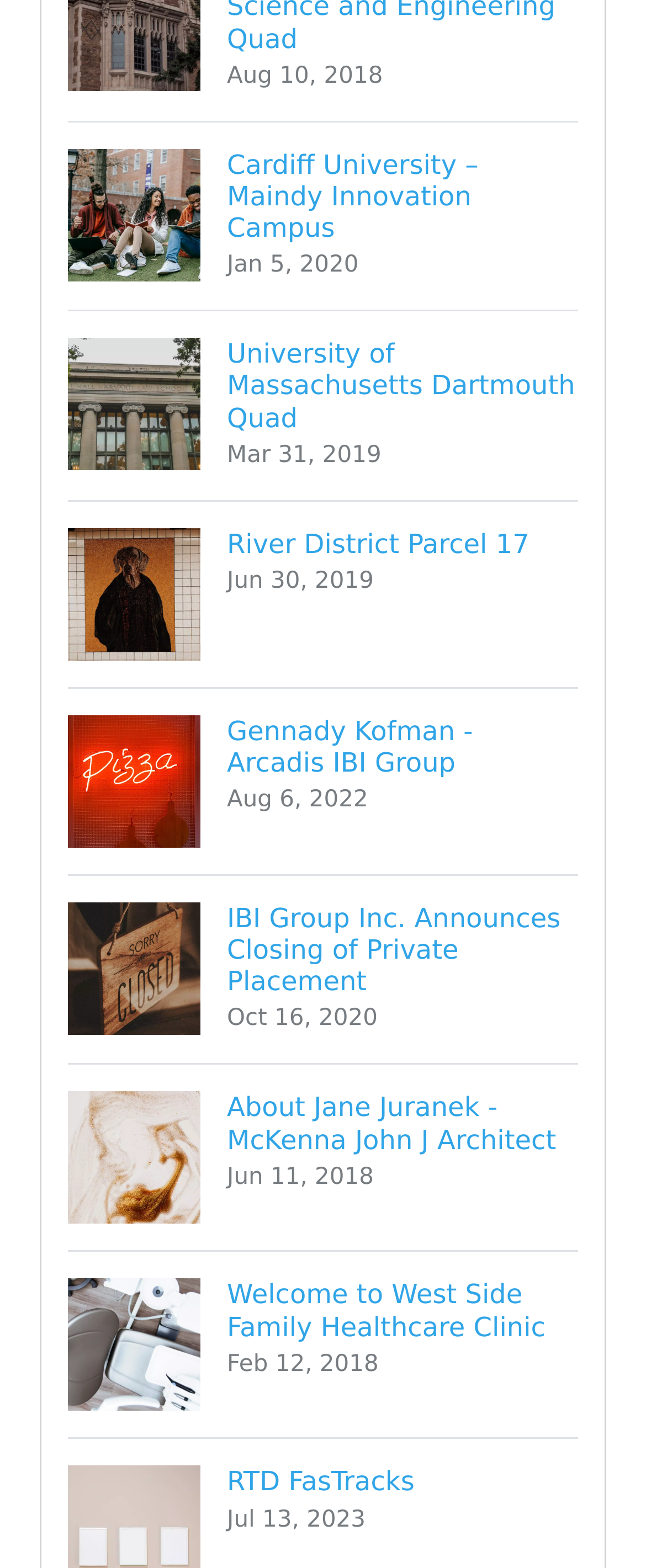What is the name of the healthcare clinic mentioned in the eighth link?
Based on the screenshot, answer the question with a single word or phrase.

West Side Family Healthcare Clinic